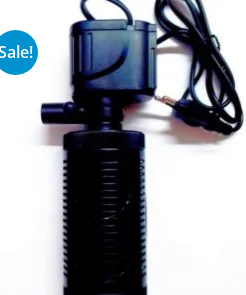Provide an in-depth description of the image.

This image showcases the Venus Aqua 6005F, a high-quality aquarium filter designed for efficient water filtration in fish tanks. The product features a sleek, cylindrical design in black, equipped with a powerful motor and connected power cord for easy setup. Prominently displayed in the top left corner is a "Sale!" badge, highlighting a special price reduction from its original cost of ₹500.00 to a current price of ₹299.00. This filter is positioned as an essential accessory for maintaining a clean and healthy aquarium environment, making it a desirable choice for both novice and experienced aquarium enthusiasts.